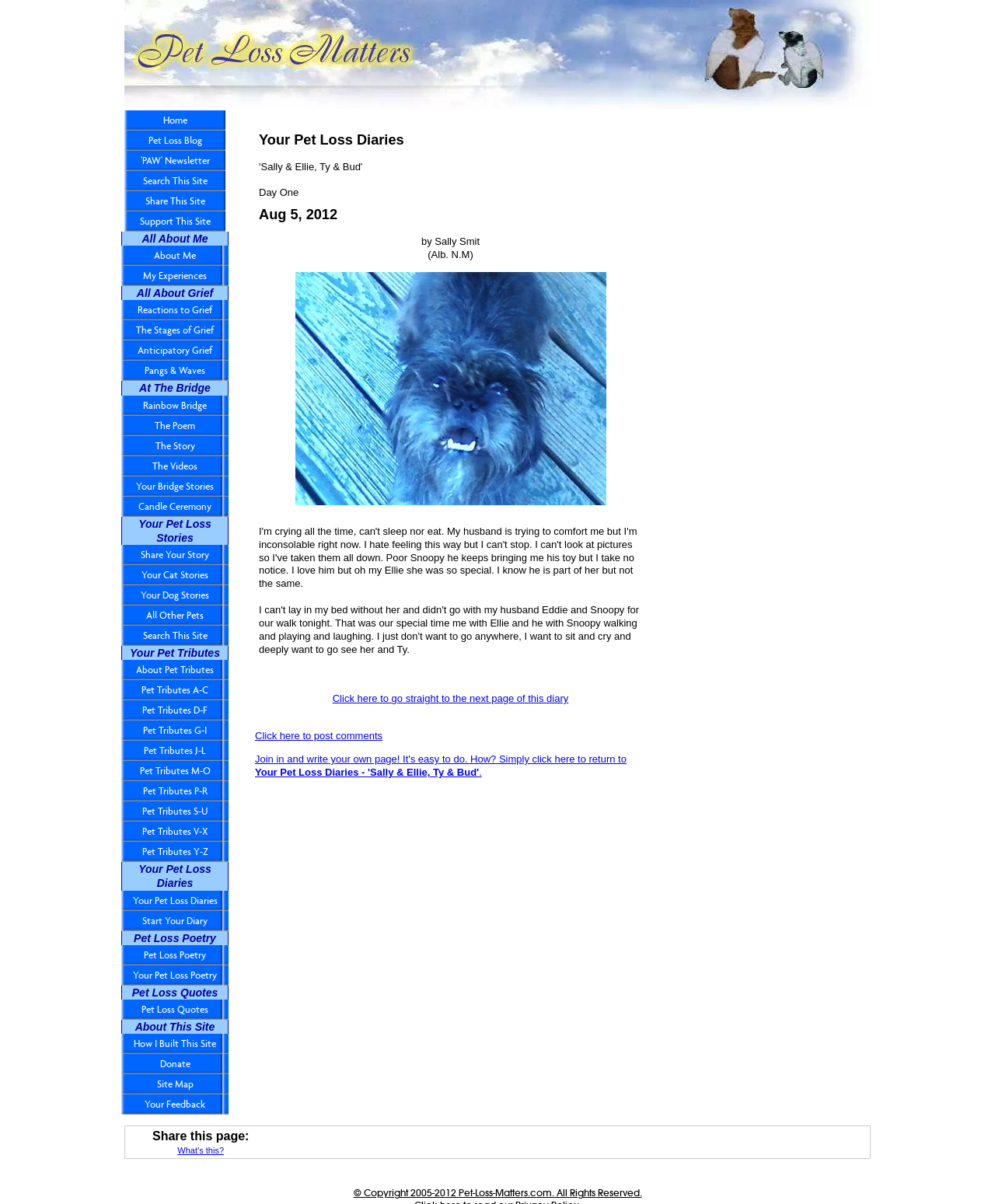What is the name of the diary?
Look at the webpage screenshot and answer the question with a detailed explanation.

The question is asking for the name of the diary, which can be found in the heading element 'Your Pet Loss Diaries 'Sally & Ellie, Ty & Bud' Day One Aug 5, 2012' at the top of the webpage.